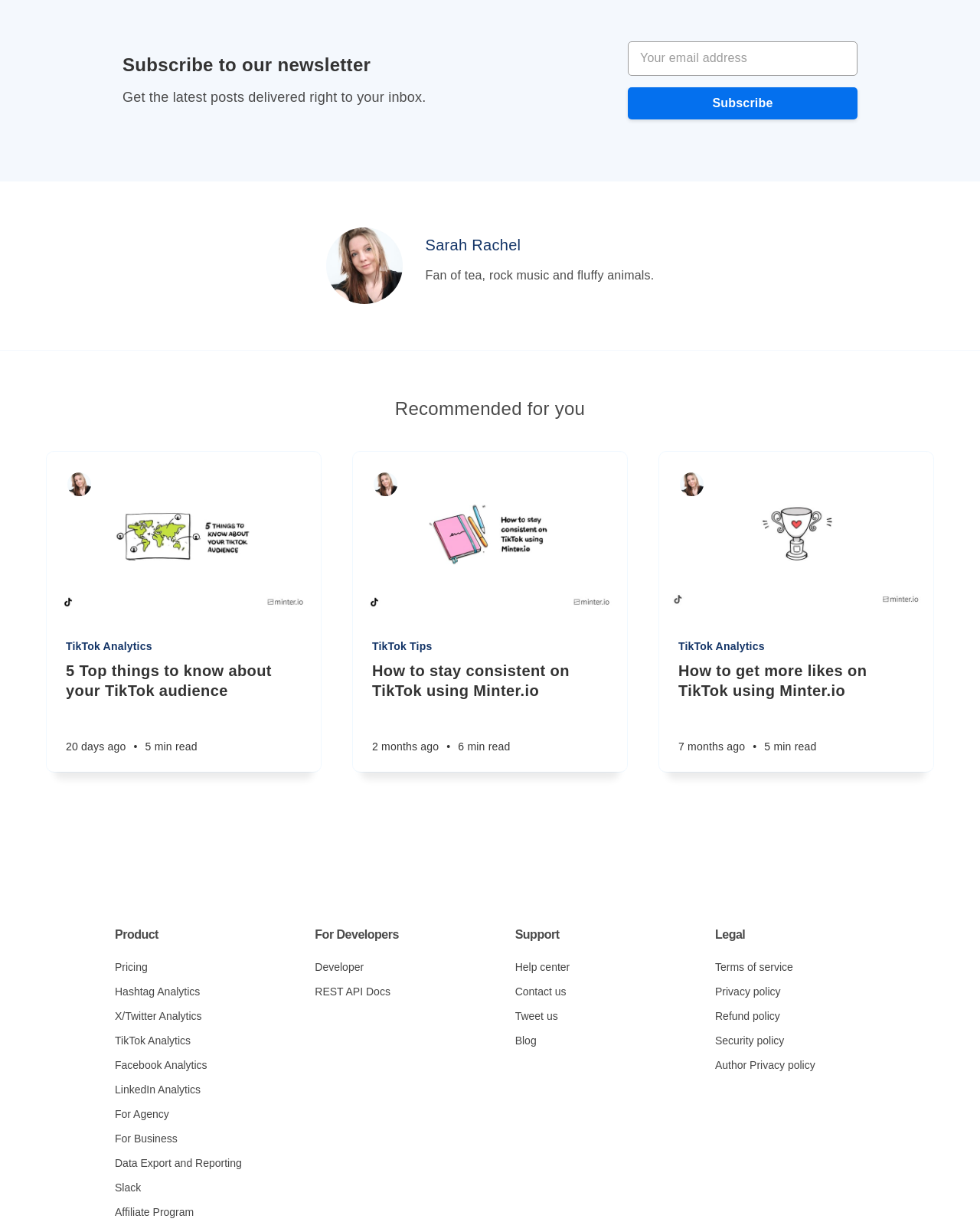Find and indicate the bounding box coordinates of the region you should select to follow the given instruction: "Check the pricing".

[0.117, 0.786, 0.151, 0.796]